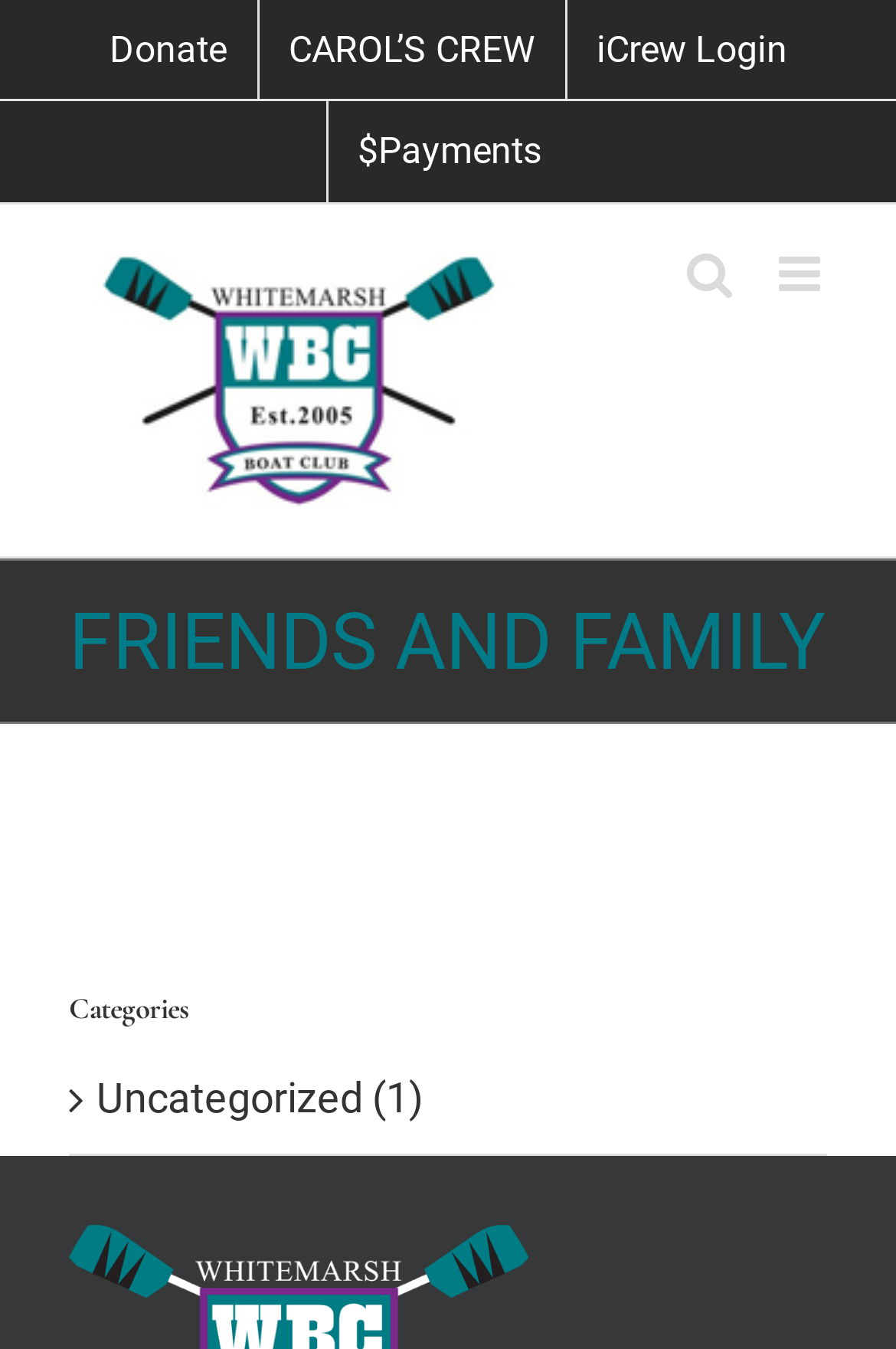Can you locate the main headline on this webpage and provide its text content?

FRIENDS AND FAMILY